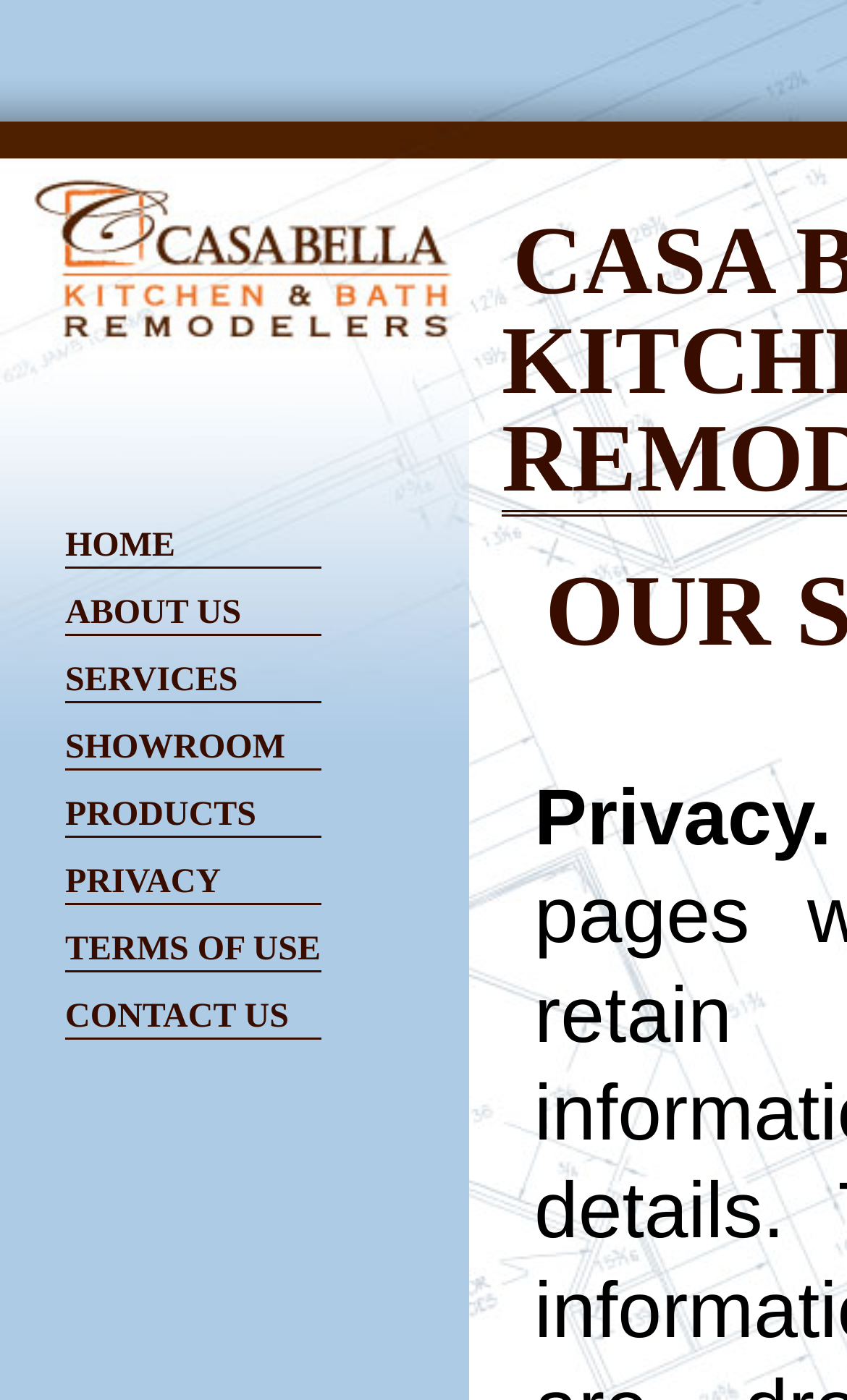Can you pinpoint the bounding box coordinates for the clickable element required for this instruction: "View SERVICES"? The coordinates should be four float numbers between 0 and 1, i.e., [left, top, right, bottom].

[0.077, 0.473, 0.379, 0.502]